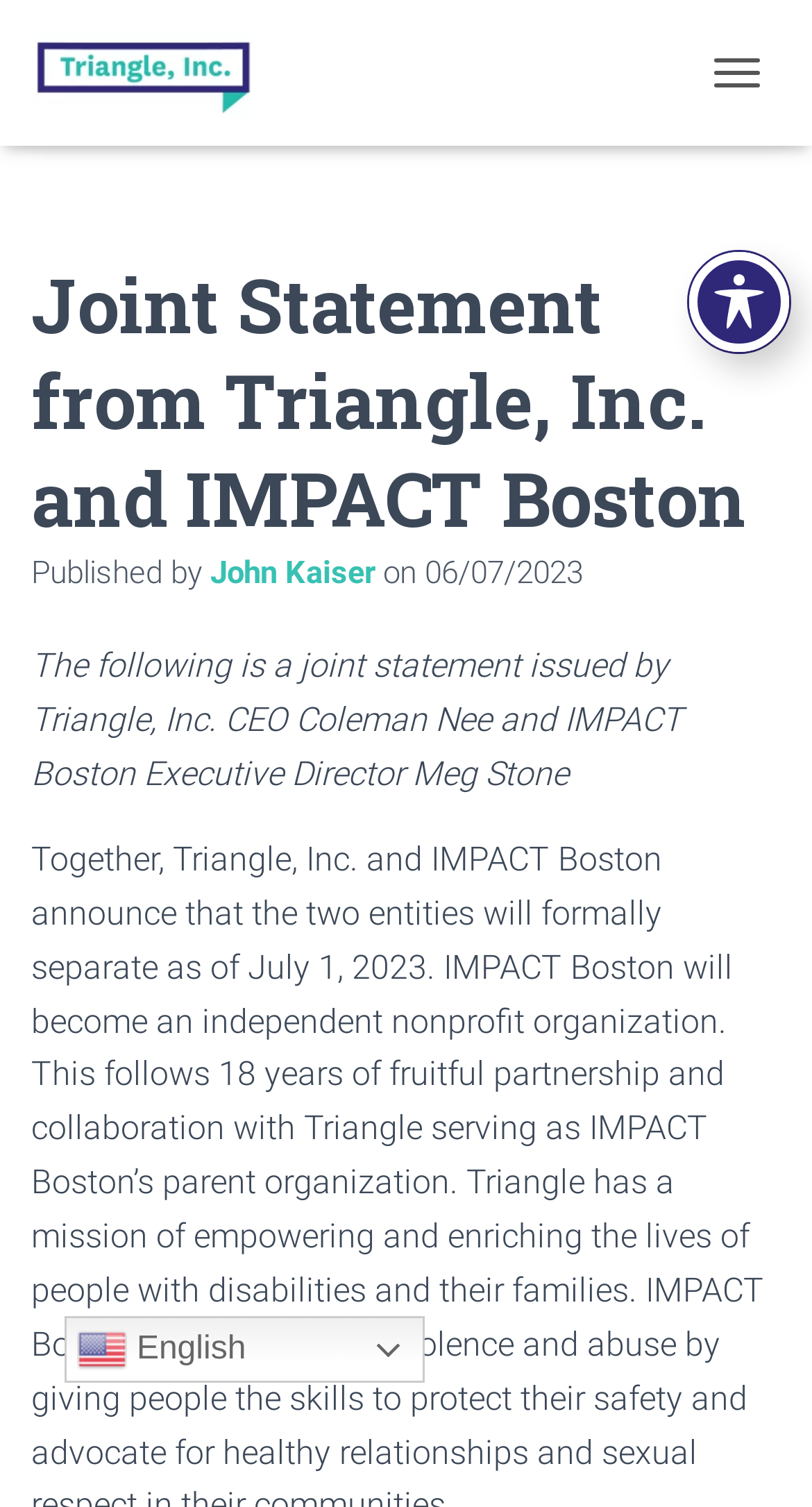Kindly respond to the following question with a single word or a brief phrase: 
What is the logo of the website?

Triangle, Inc.